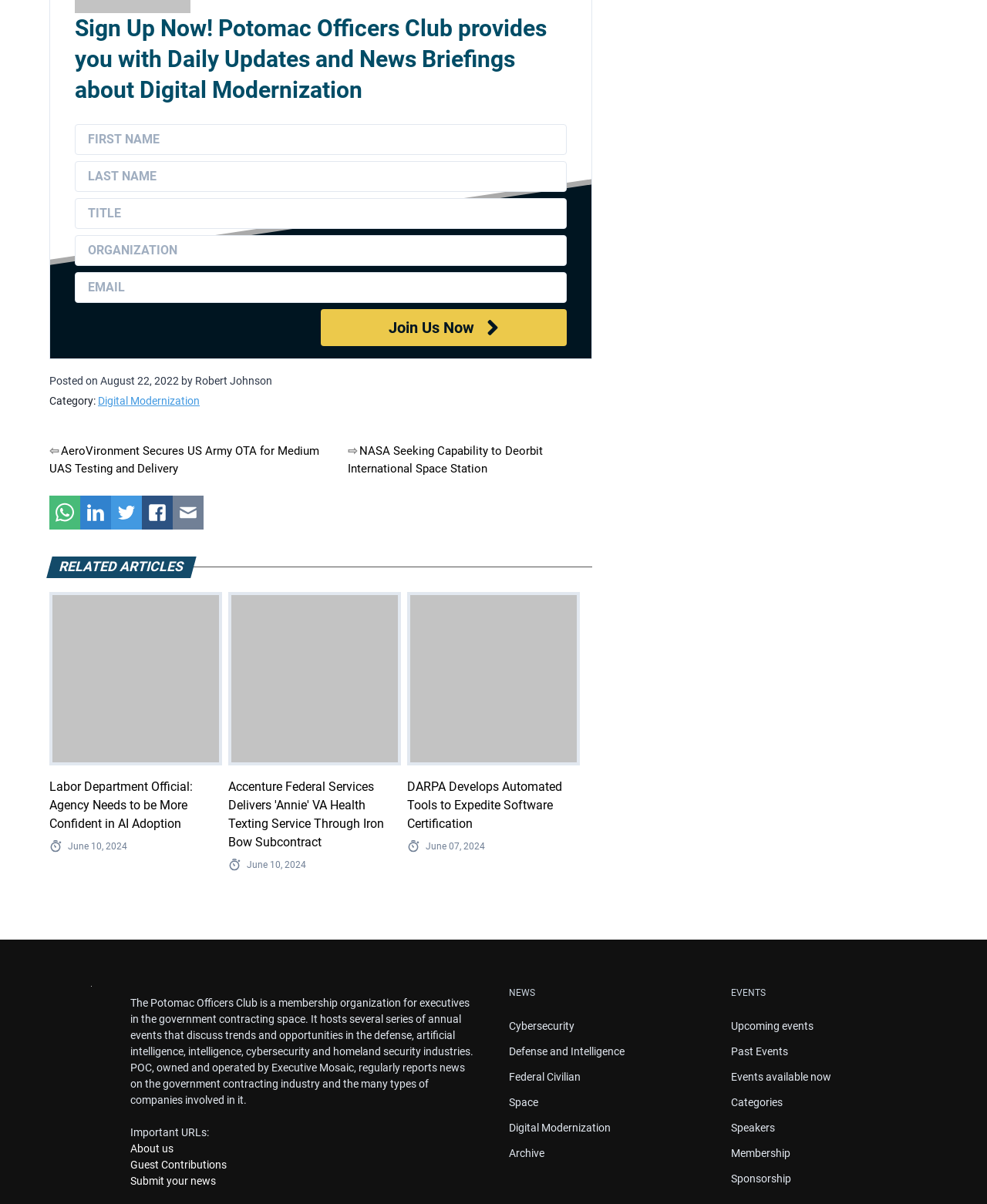Please determine the bounding box coordinates of the element's region to click in order to carry out the following instruction: "Search for something". The coordinates should be four float numbers between 0 and 1, i.e., [left, top, right, bottom].

None